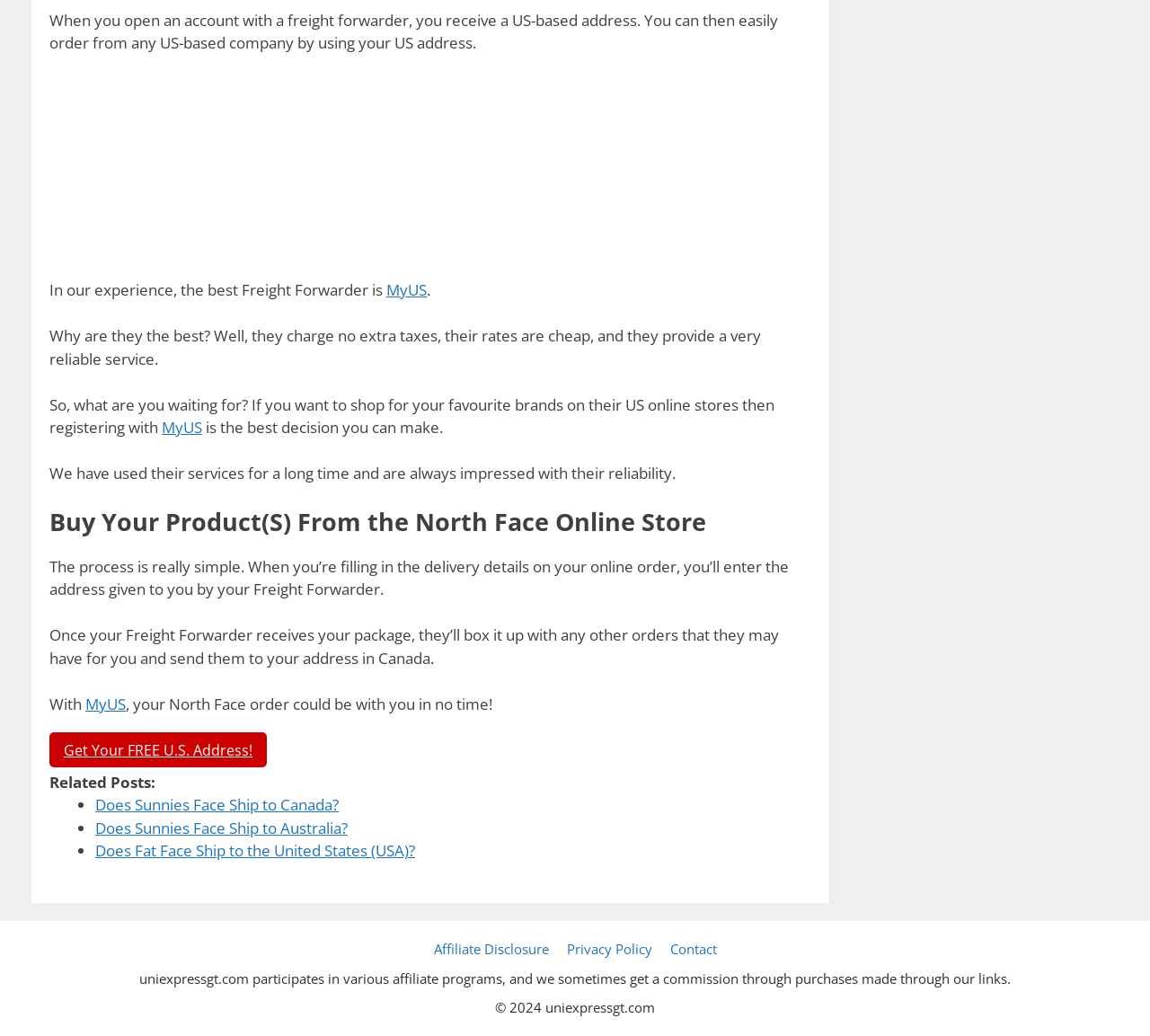Using the provided description: "Affiliate Disclosure", find the bounding box coordinates of the corresponding UI element. The output should be four float numbers between 0 and 1, in the format [left, top, right, bottom].

[0.377, 0.907, 0.477, 0.925]